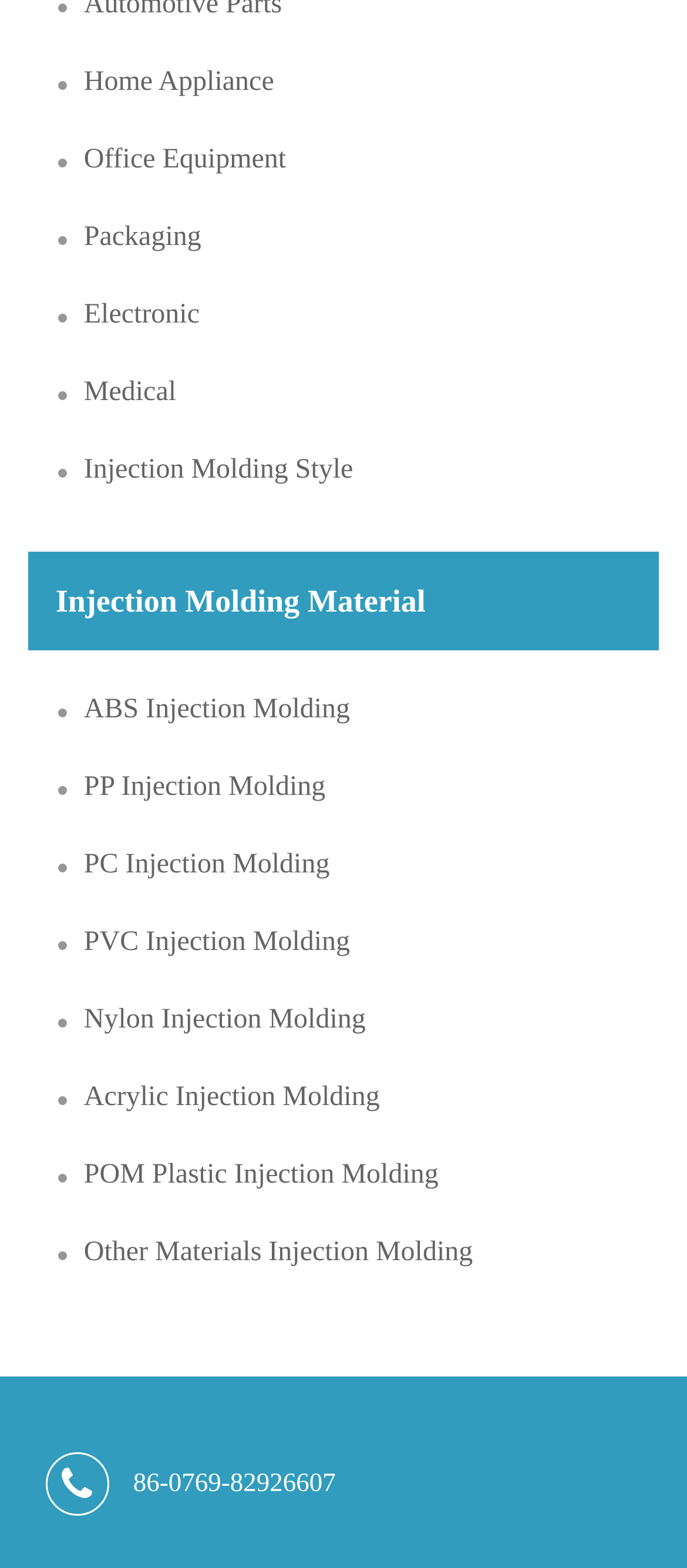Predict the bounding box for the UI component with the following description: "2D animation".

None